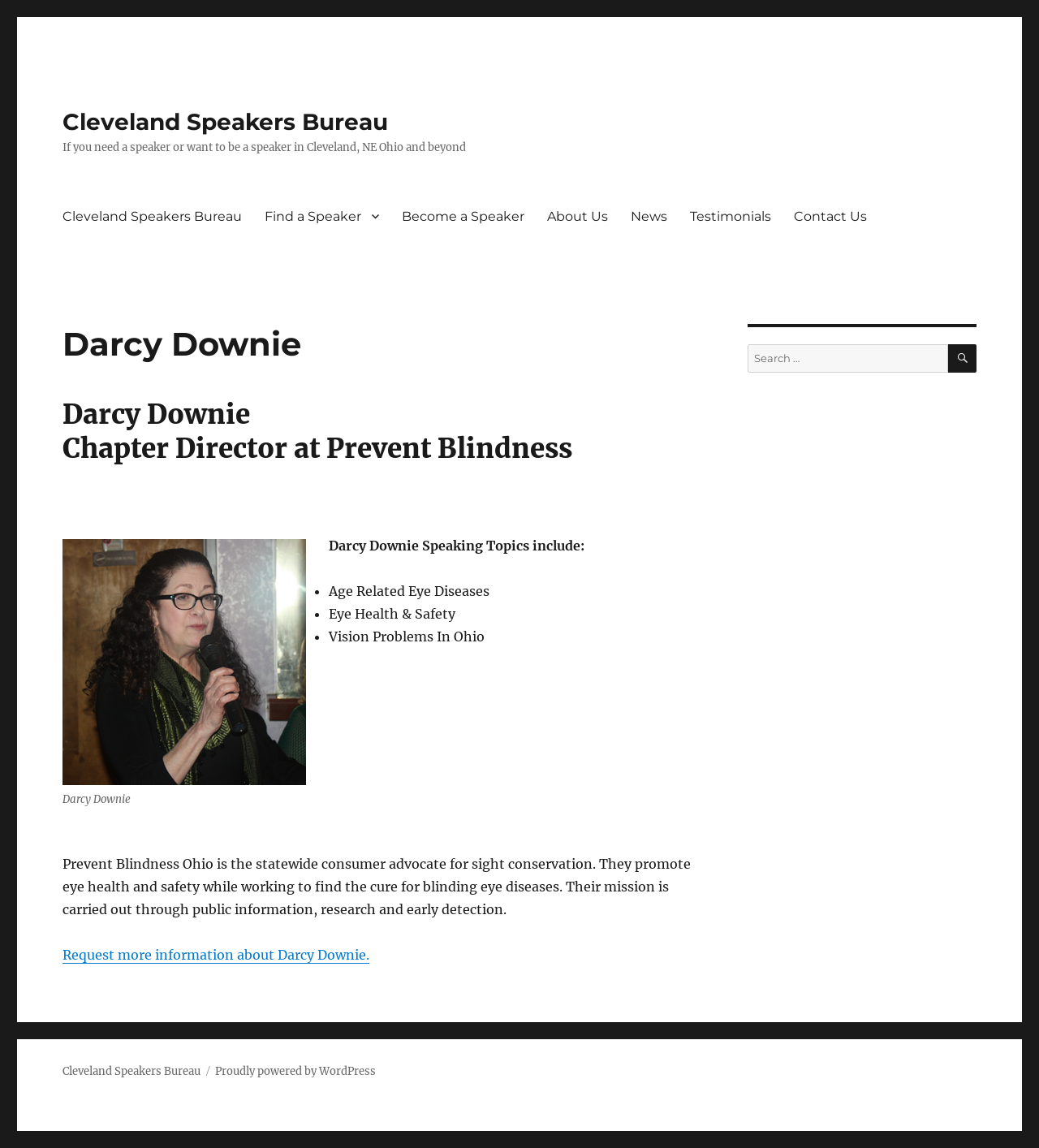Produce an elaborate caption capturing the essence of the webpage.

The webpage is about Darcy Downie, a Chapter Director at Prevent Blindness. At the top, there is a link to "Cleveland Speakers Bureau" and a brief description of the organization. Below this, there is a navigation menu with links to various pages, including "Find a Speaker", "Become a Speaker", "About Us", "News", "Testimonials", and "Contact Us".

The main content of the page is an article about Darcy Downie, featuring a heading with her name and title. Below this, there is a figure with an image of Darcy Downie, accompanied by a caption. The article then lists her speaking topics, which include Age Related Eye Diseases, Eye Health & Safety, and Vision Problems In Ohio. Each topic is marked with a bullet point.

Following the speaking topics, there is a paragraph describing Prevent Blindness Ohio, a statewide consumer advocate for sight conservation. The organization promotes eye health and safety while working to find a cure for blinding eye diseases.

At the bottom of the page, there is a link to request more information about Darcy Downie. On the right side of the page, there is a search box with a button labeled "SEARCH". At the very bottom of the page, there are links to "Cleveland Speakers Bureau" and "Proudly powered by WordPress".